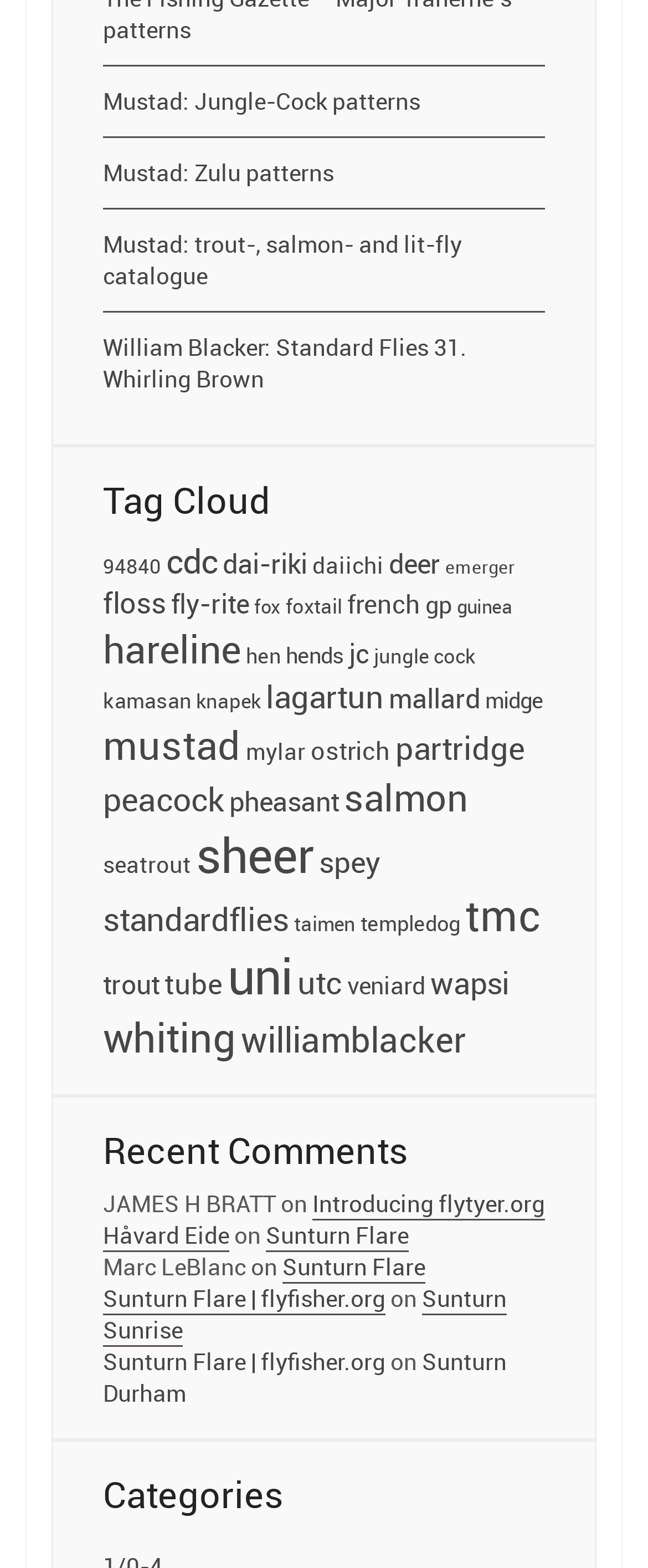Extract the bounding box coordinates for the described element: "seatrout". The coordinates should be represented as four float numbers between 0 and 1: [left, top, right, bottom].

[0.159, 0.542, 0.295, 0.561]